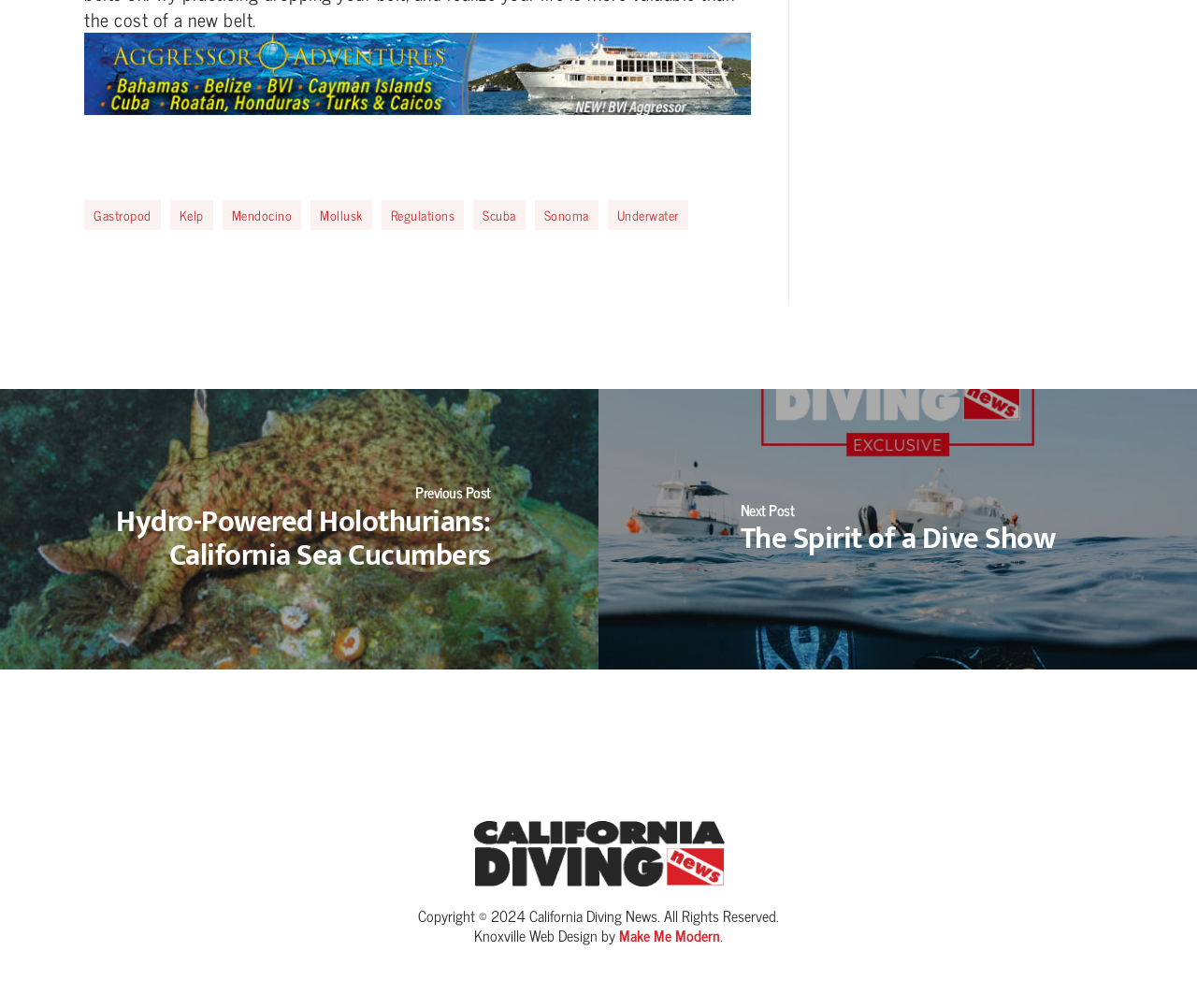Please find the bounding box for the following UI element description. Provide the coordinates in (top-left x, top-left y, bottom-right x, bottom-right y) format, with values between 0 and 1: Make Me Modern

[0.517, 0.916, 0.602, 0.94]